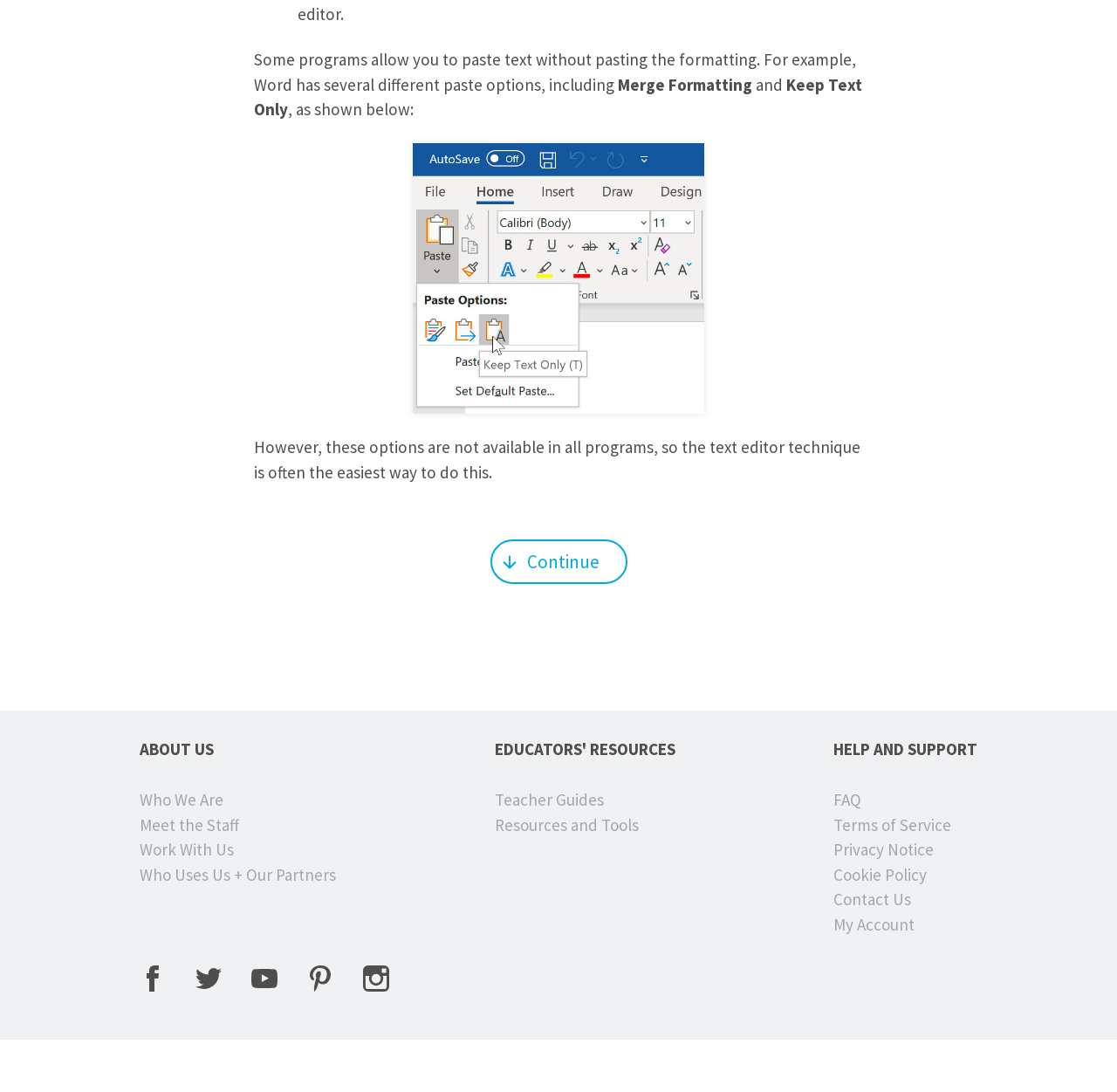Answer the question using only one word or a concise phrase: What is the purpose of the 'ABOUT US' section?

To provide information about the organization